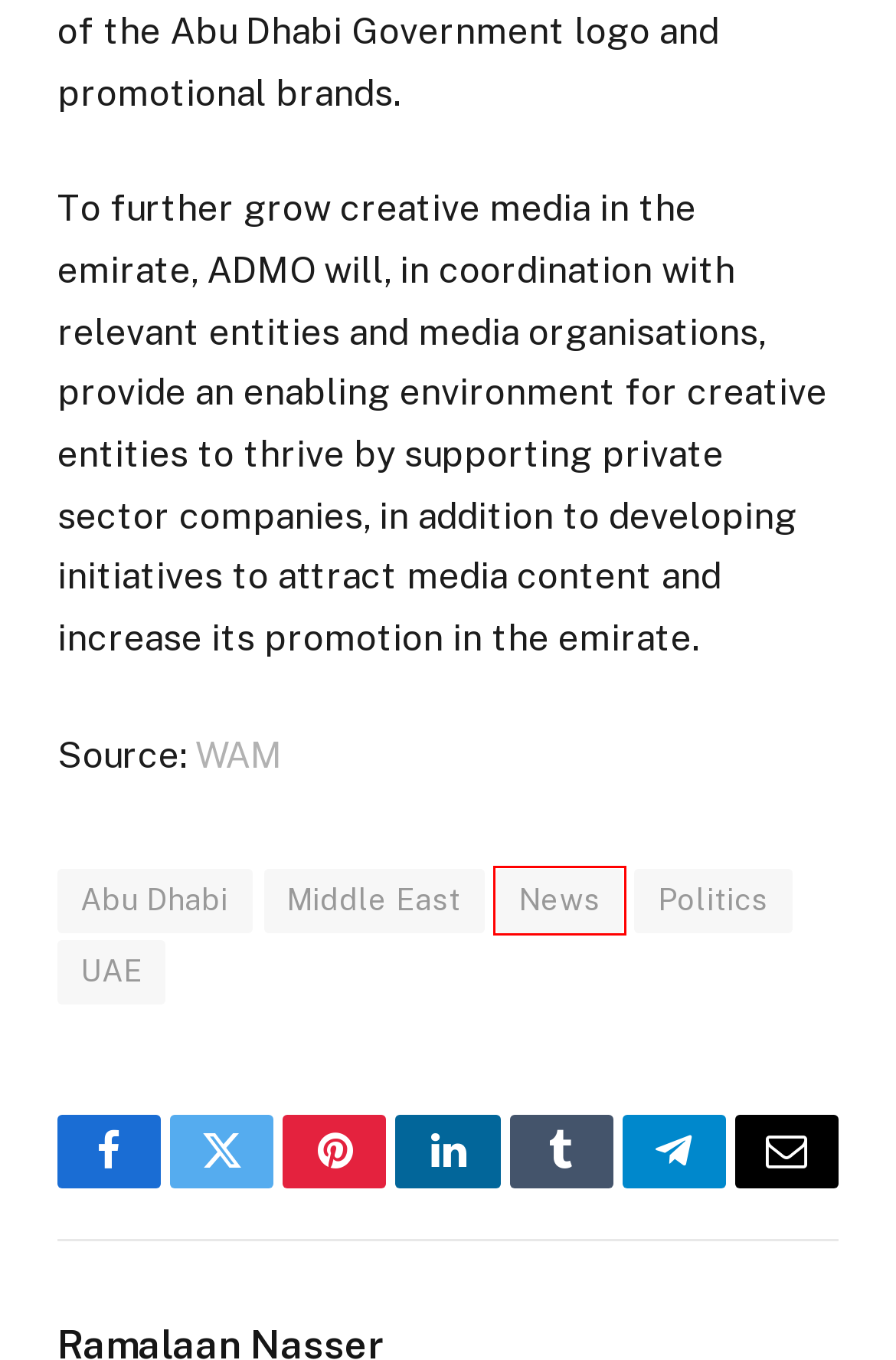Analyze the screenshot of a webpage featuring a red rectangle around an element. Pick the description that best fits the new webpage after interacting with the element inside the red bounding box. Here are the candidates:
A. Politics Archives - Kornish
B. Privacy Policy - Kornish
C. News Archives - Kornish
D. Russian loss of life, who cares? - Kornish
E. UAE Archives - Kornish
F. Abu Dhabi Archives - Kornish
G. Creative Commons - Kornish
H. The Internet eats their Young - Kornish

C